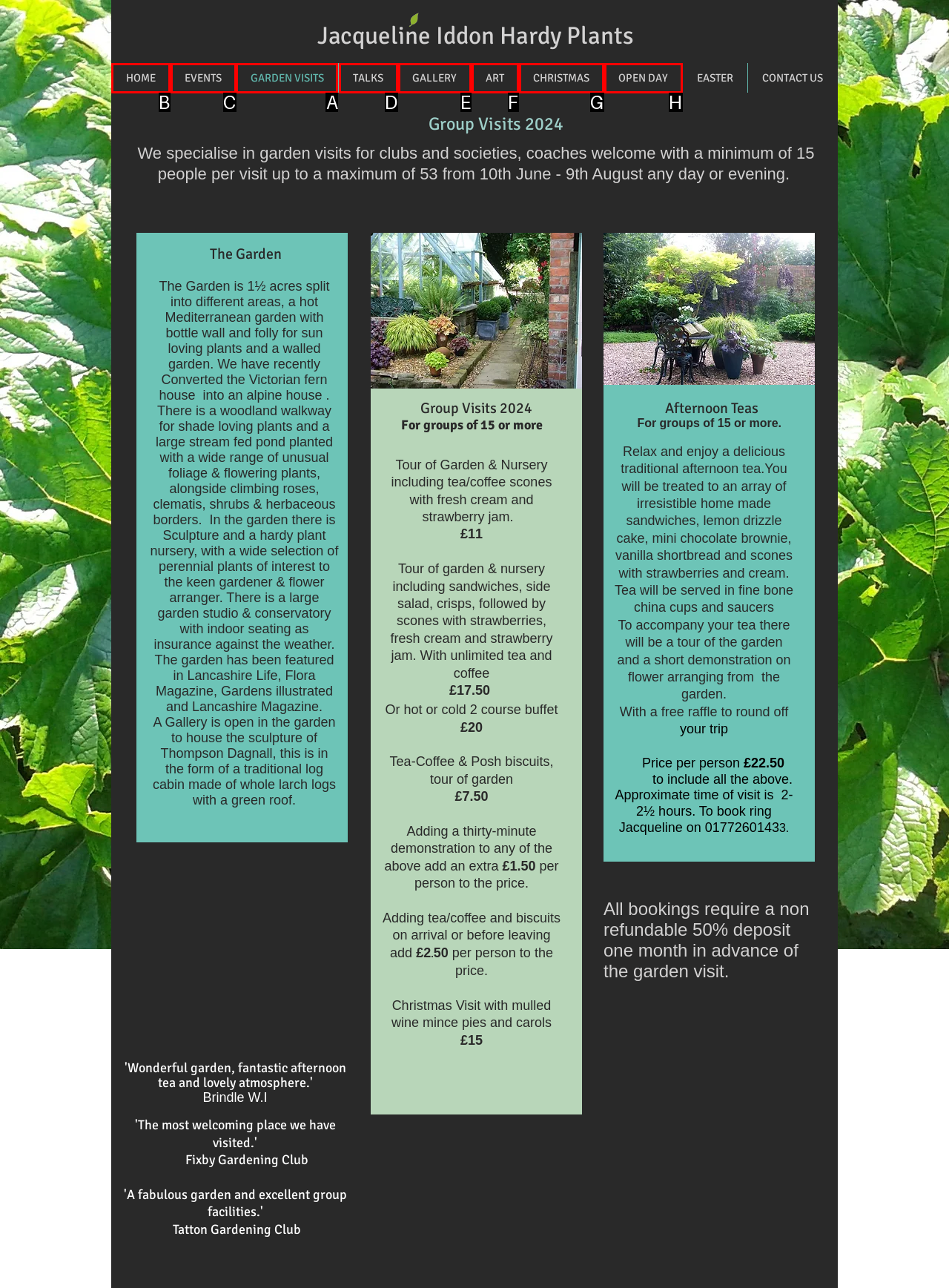Tell me which one HTML element I should click to complete the following instruction: View GARDEN VISITS
Answer with the option's letter from the given choices directly.

A